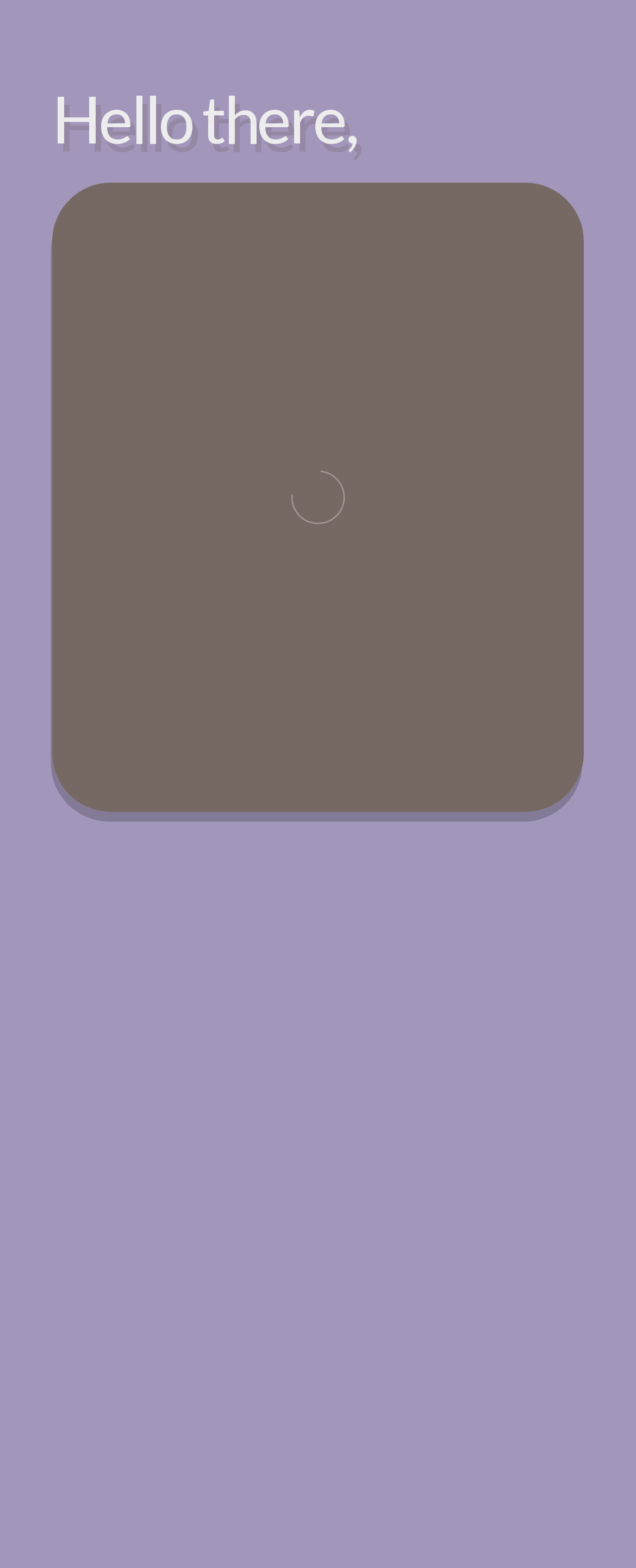With reference to the image, please provide a detailed answer to the following question: What is the purpose of the heart icon on this webpage?

The heart icon is used consistently across the three links on the webpage, suggesting that it is being used to represent love or heart-related content, and to visually tie the links together as a cohesive group.